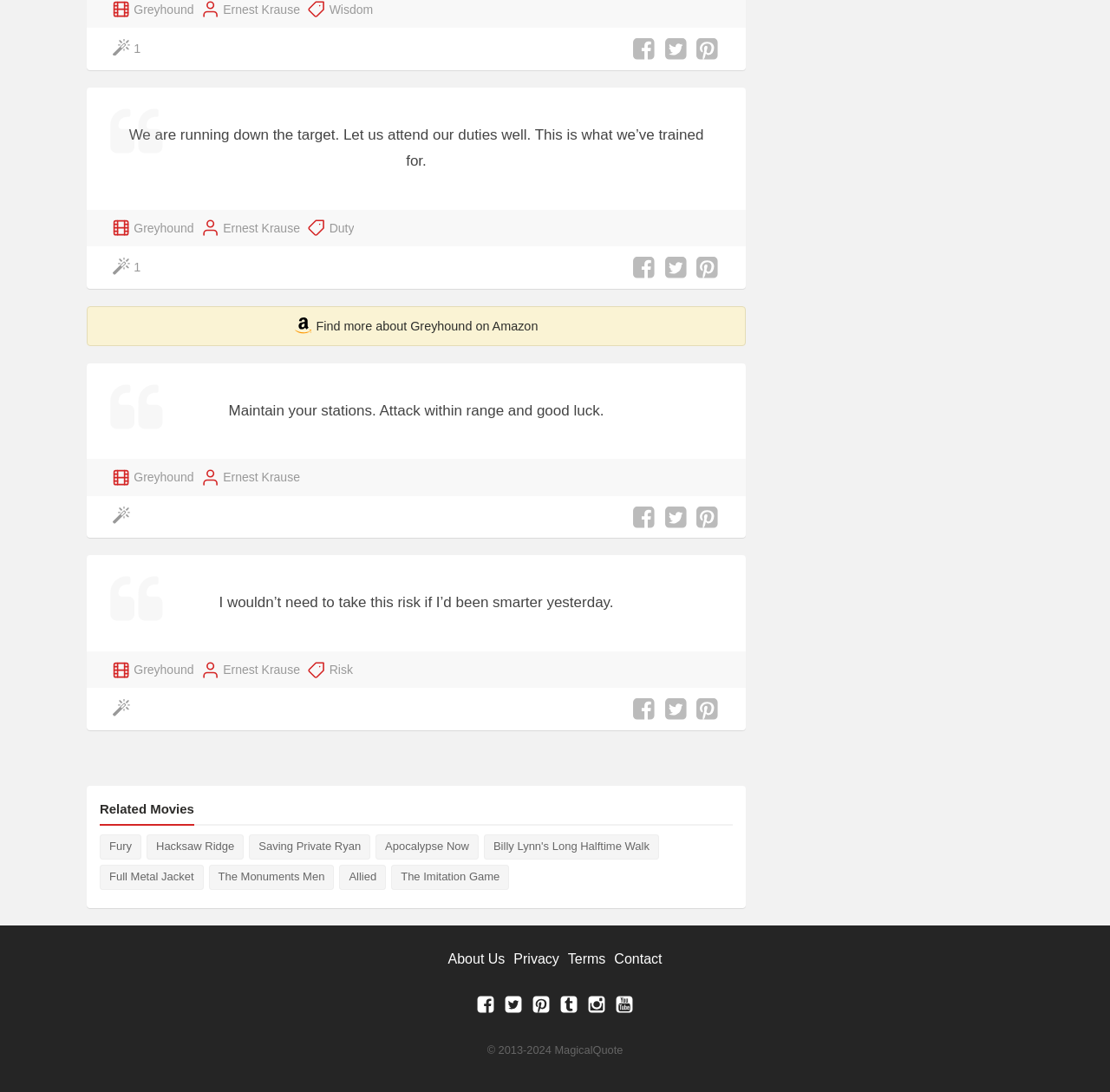Specify the bounding box coordinates of the area that needs to be clicked to achieve the following instruction: "Find more about Greyhound on Amazon".

[0.078, 0.28, 0.672, 0.317]